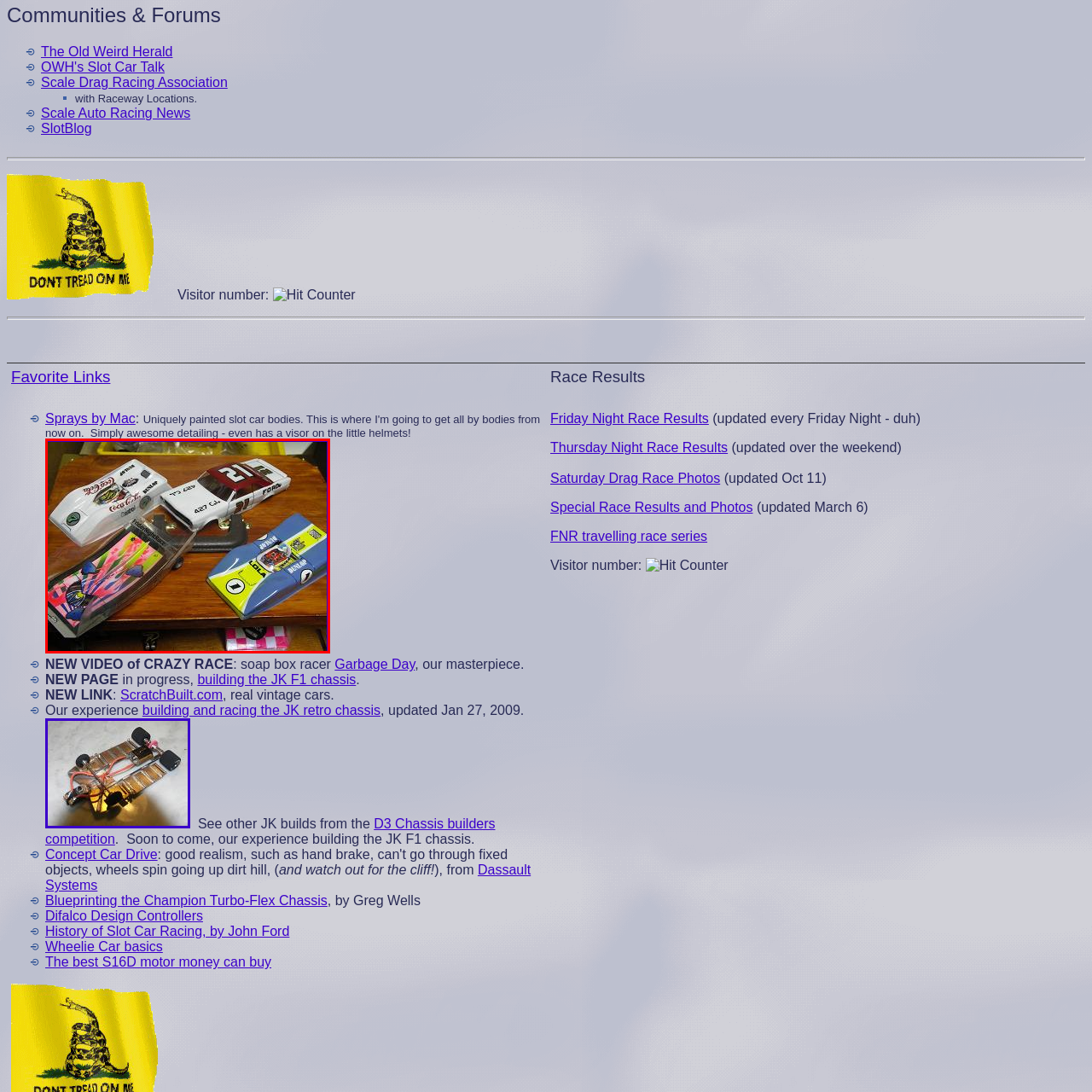Analyze the image surrounded by the red box and respond concisely: How many slot car bodies are prominently featured?

Three